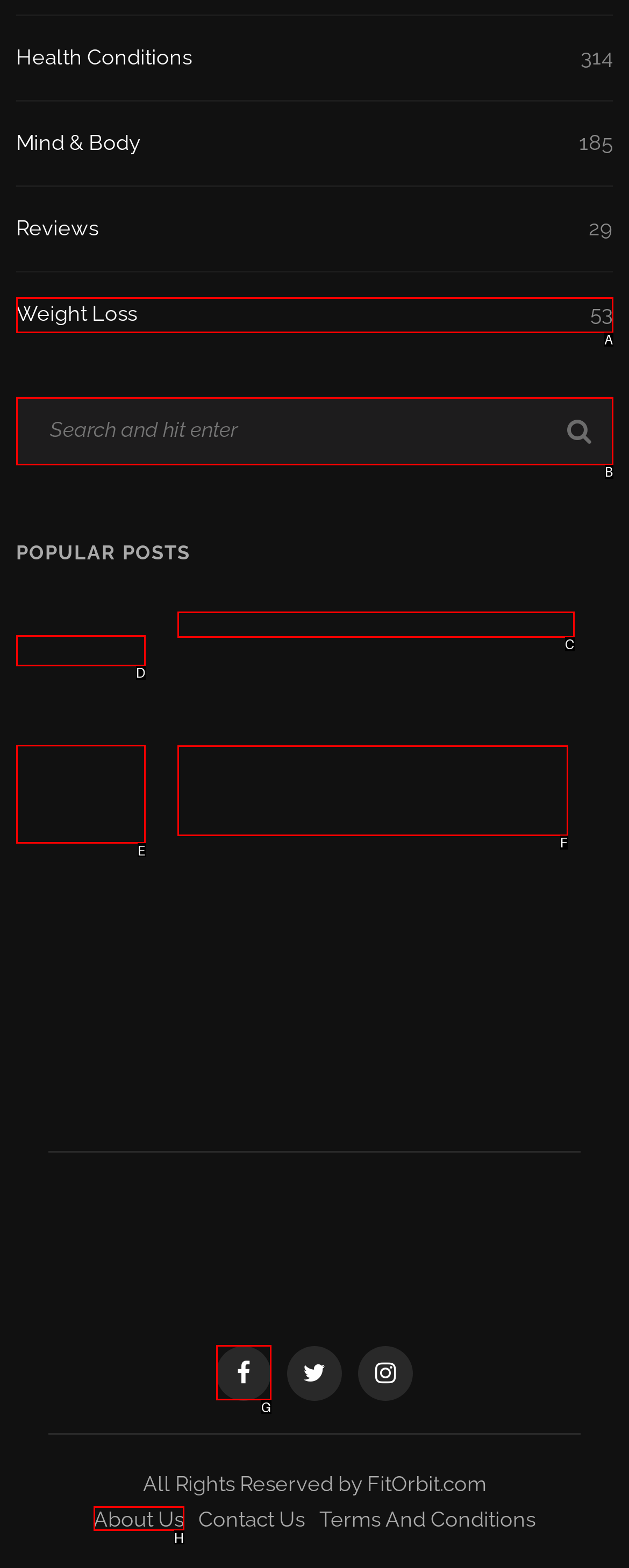Select the appropriate letter to fulfill the given instruction: Learn about broiler eggs health benefits
Provide the letter of the correct option directly.

E